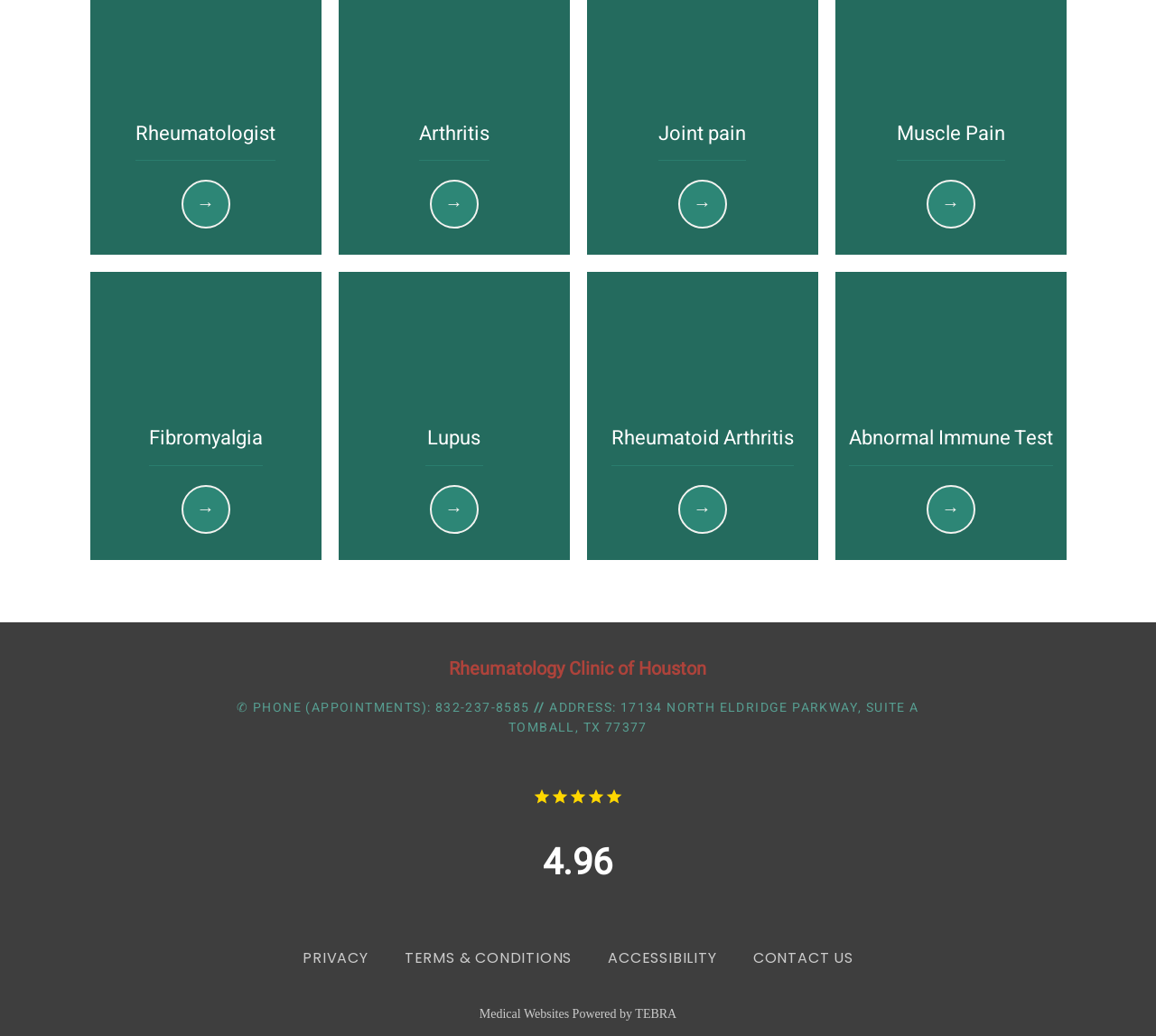What is the rating of the clinic?
Examine the webpage screenshot and provide an in-depth answer to the question.

I found the answer by looking at the static text element with the bounding box coordinates [0.47, 0.807, 0.53, 0.858], which contains the text '4.96'.